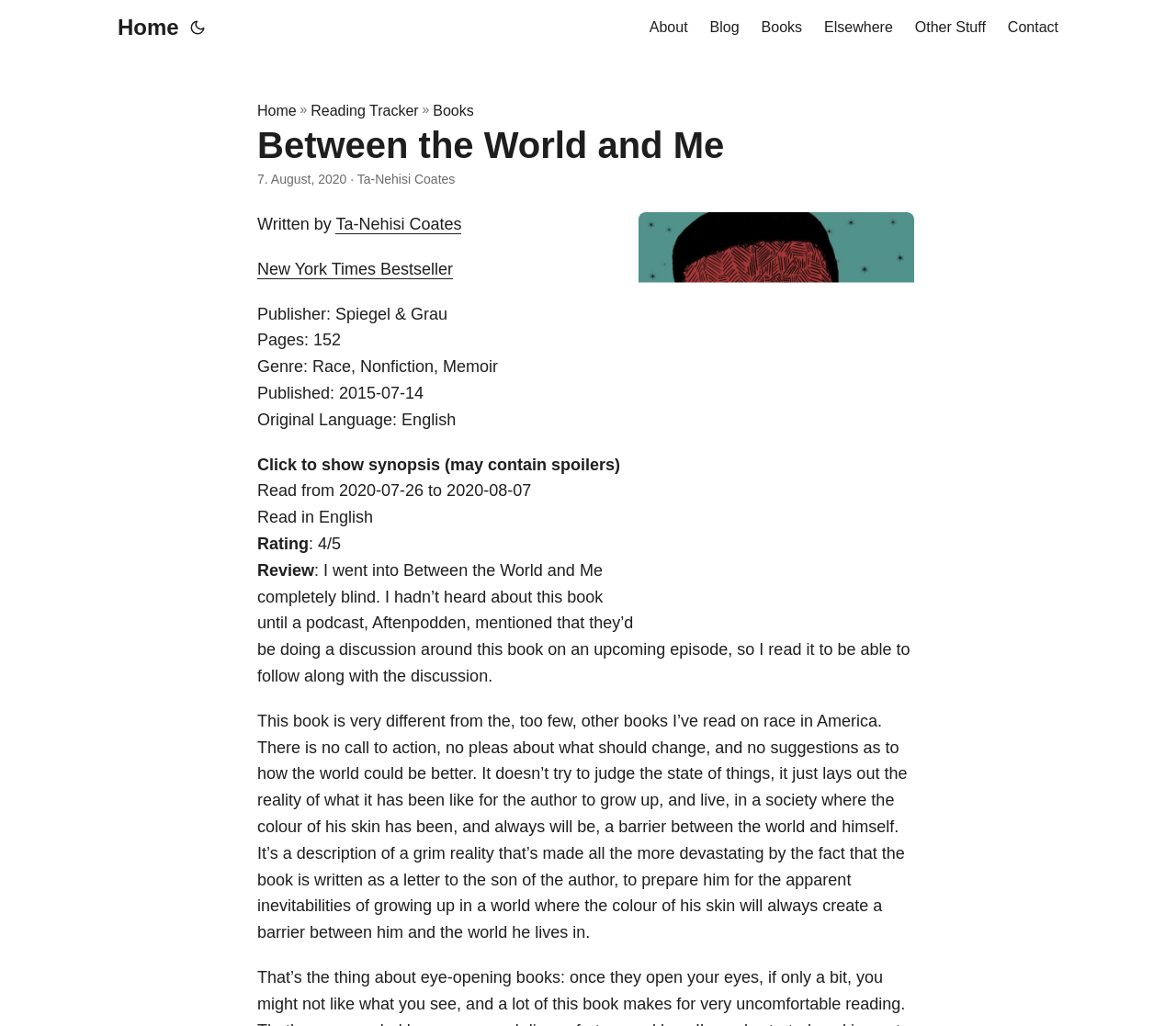Could you find the bounding box coordinates of the clickable area to complete this instruction: "Click the 'Home' link"?

[0.1, 0.0, 0.152, 0.054]